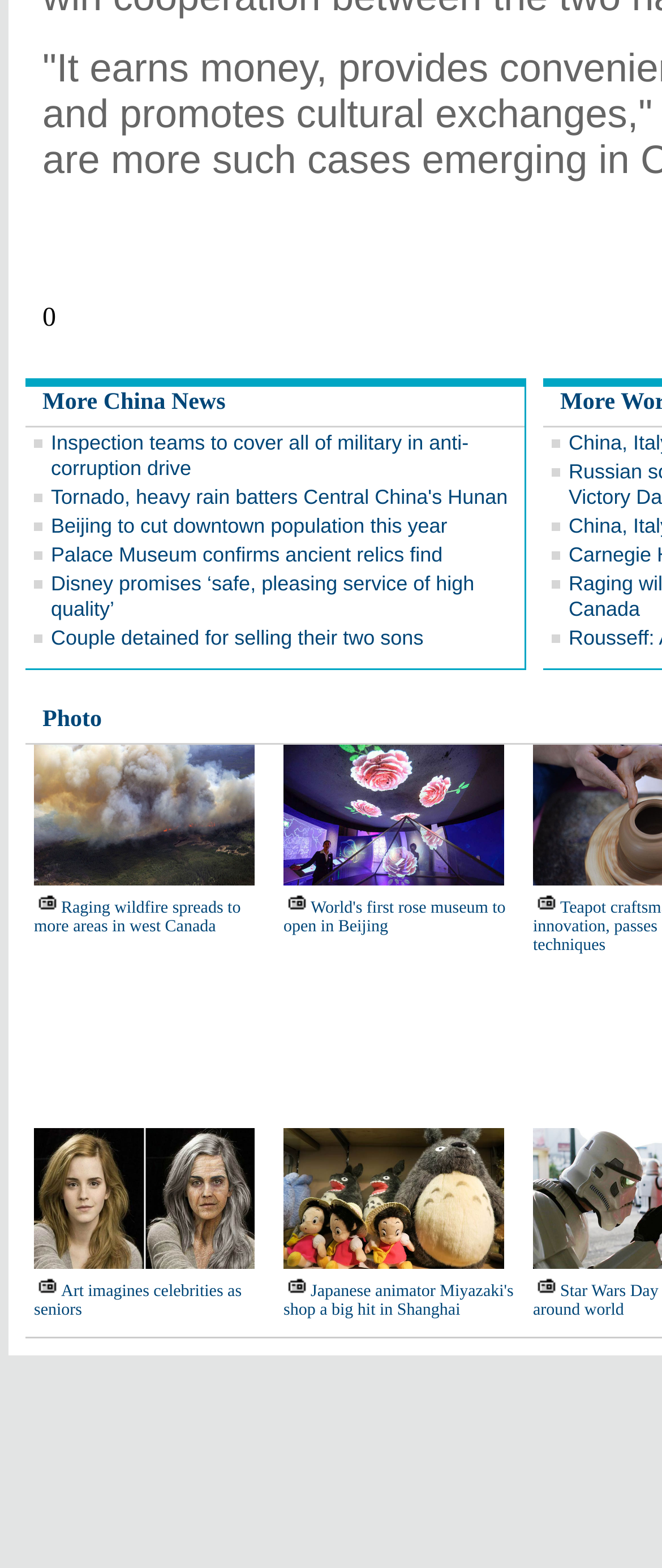Highlight the bounding box coordinates of the element you need to click to perform the following instruction: "Check out Art imagines celebrities as seniors."

[0.051, 0.818, 0.365, 0.842]